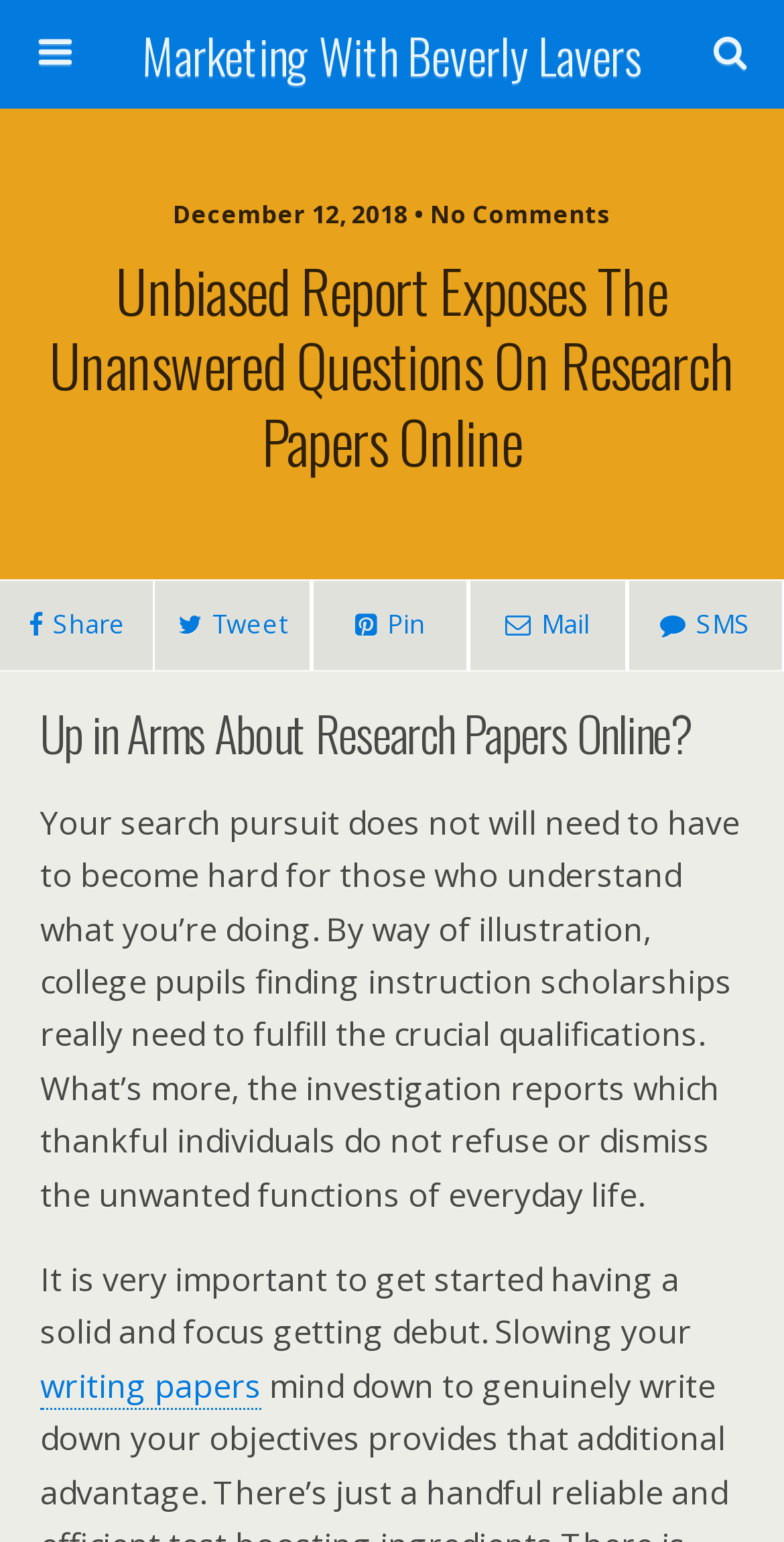What is the topic of the article?
Please provide a comprehensive answer based on the details in the screenshot.

The topic of the article can be inferred from the main heading 'Unbiased Report Exposes The Unanswered Questions On Research Papers Online' and the subheading 'Up in Arms About Research Papers Online?' which both mention 'Research Papers Online'.